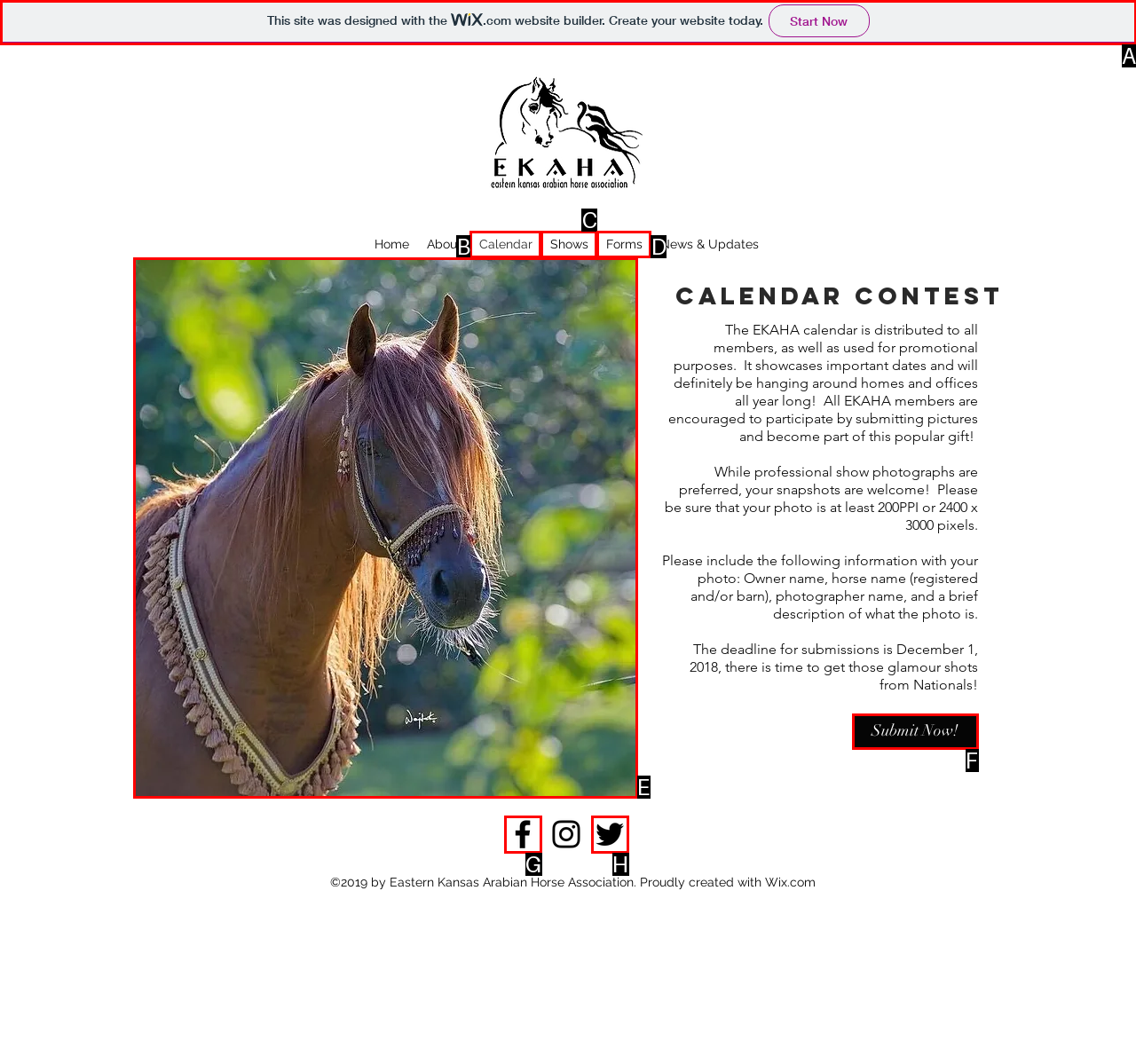Which lettered UI element aligns with this description: aria-label="Twitter"
Provide your answer using the letter from the available choices.

H